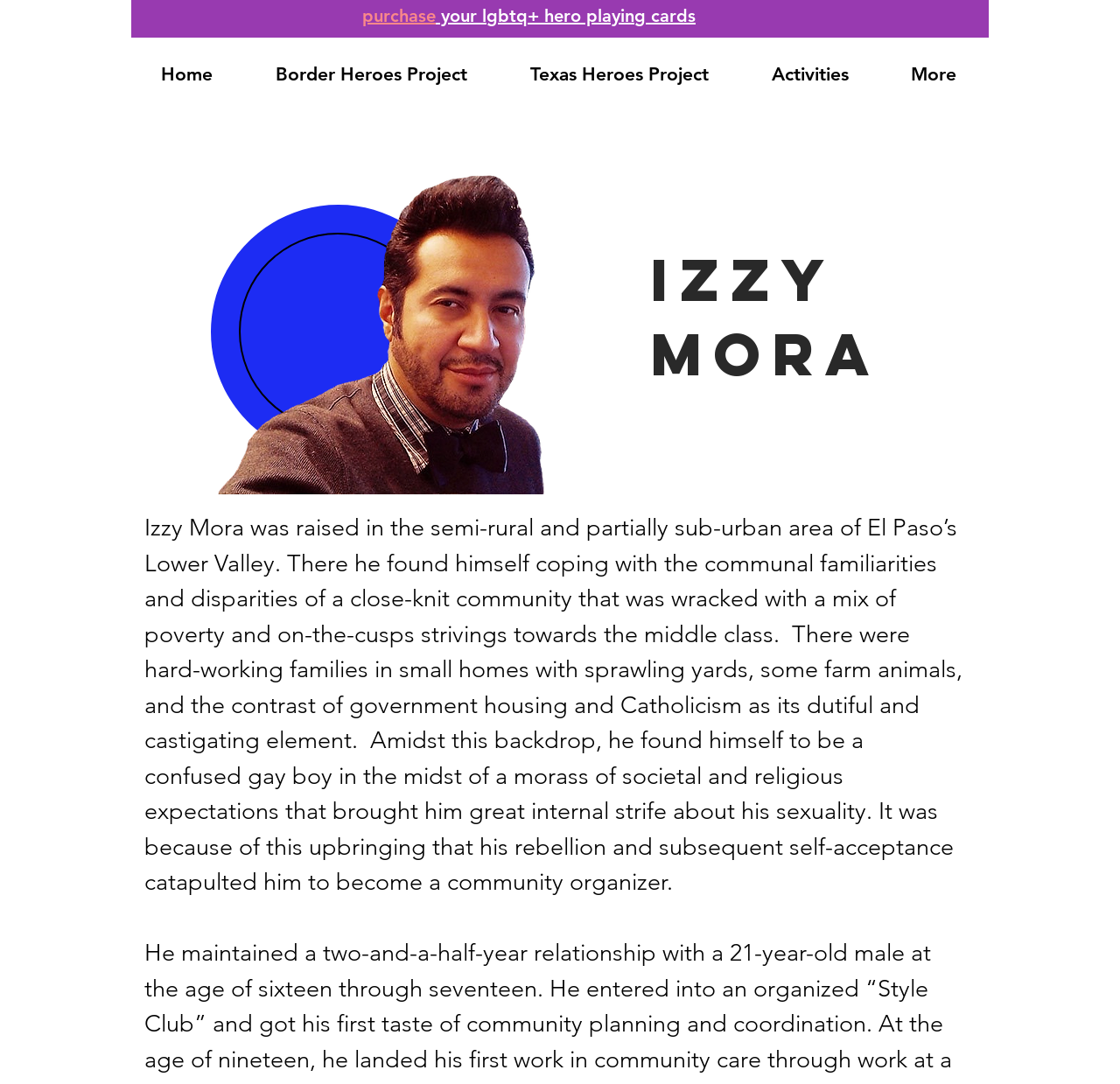Provide the bounding box coordinates of the HTML element this sentence describes: "Texas Heroes Project". The bounding box coordinates consist of four float numbers between 0 and 1, i.e., [left, top, right, bottom].

[0.445, 0.035, 0.661, 0.102]